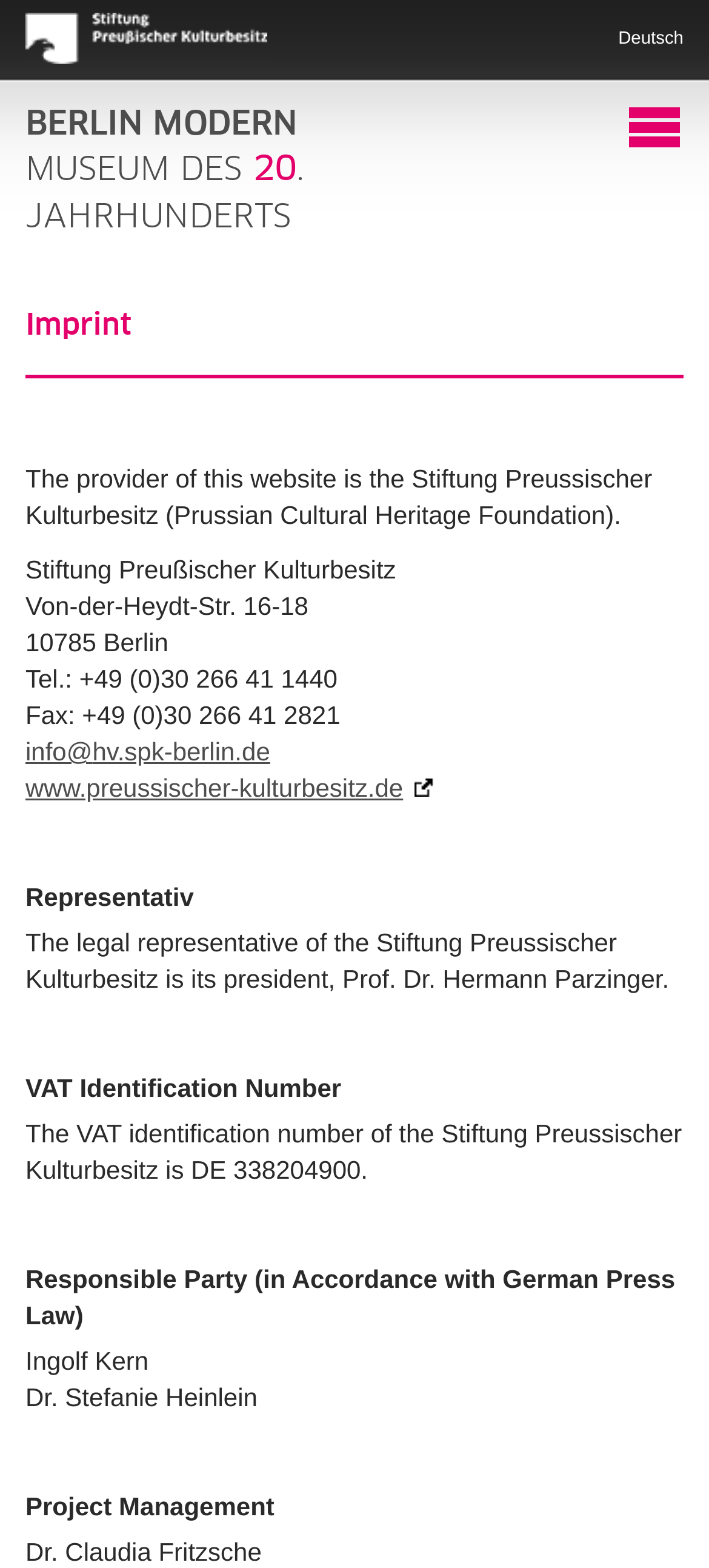Who is responsible for project management?
Look at the screenshot and respond with a single word or phrase.

Dr. Claudia Fritzsche